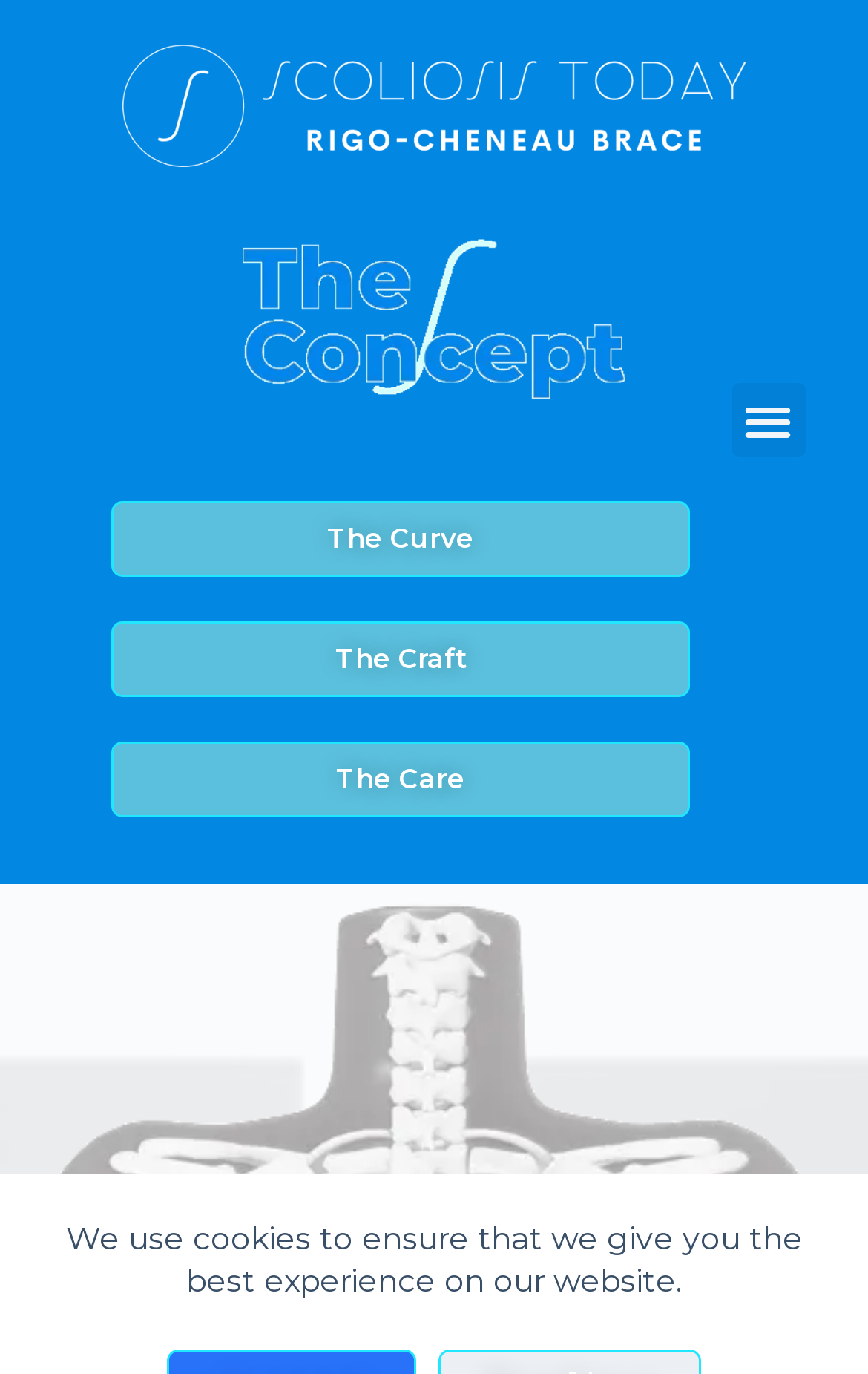Utilize the details in the image to thoroughly answer the following question: What is the logo of this website?

I found the logo by looking at the top-left corner of the webpage, where I saw a link with the text 'Scoliosis Today Logo' and an image with the same description.